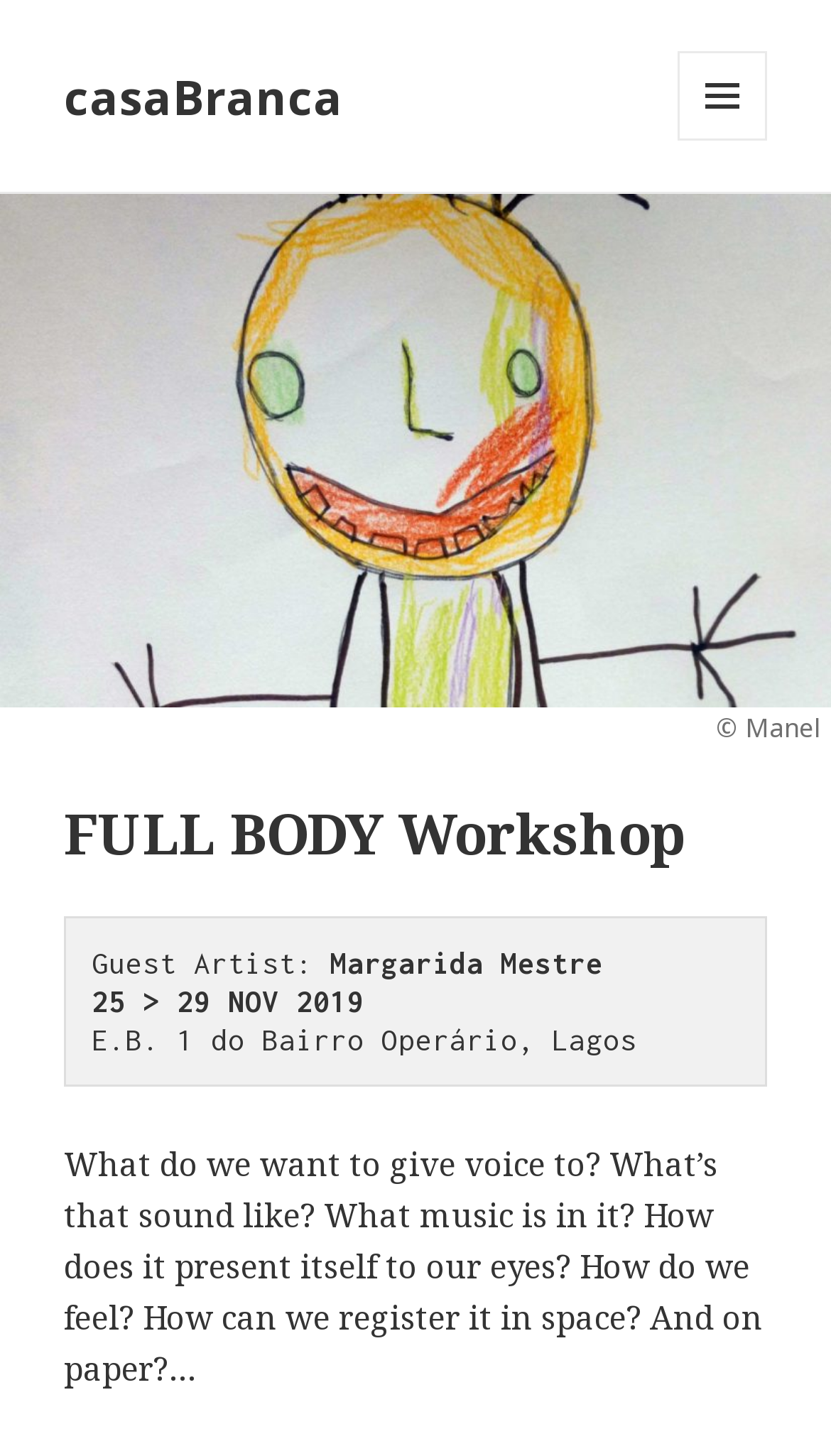Bounding box coordinates should be provided in the format (top-left x, top-left y, bottom-right x, bottom-right y) with all values between 0 and 1. Identify the bounding box for this UI element: Welcome to Pro Auto Detailers

None